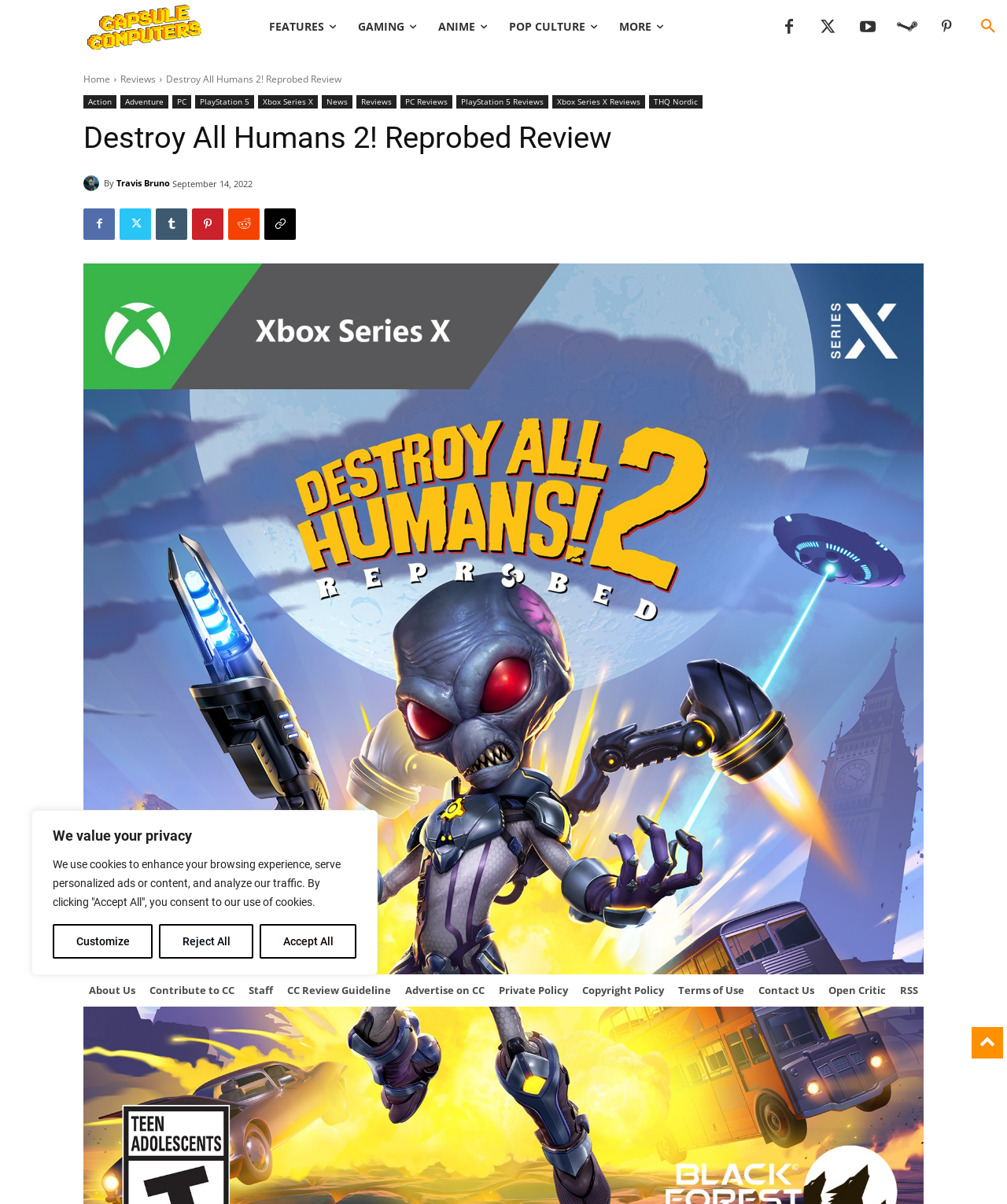Using the image as a reference, answer the following question in as much detail as possible:
How many platforms is the game available on?

I found the answer by looking at the platforms listed, which are Xbox Series X, PlayStation 5, and PC.